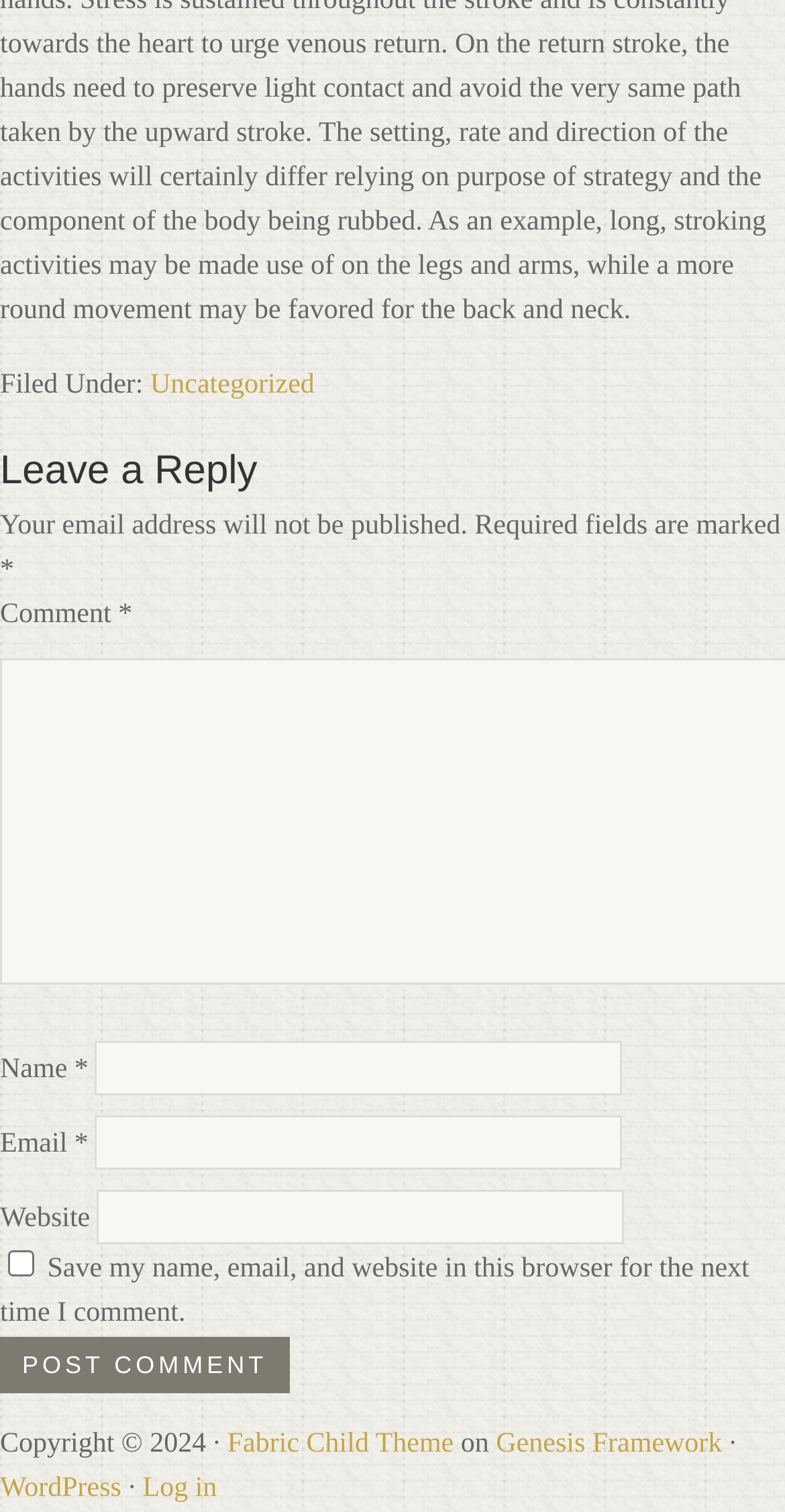Provide the bounding box coordinates for the area that should be clicked to complete the instruction: "Enter a comment".

None